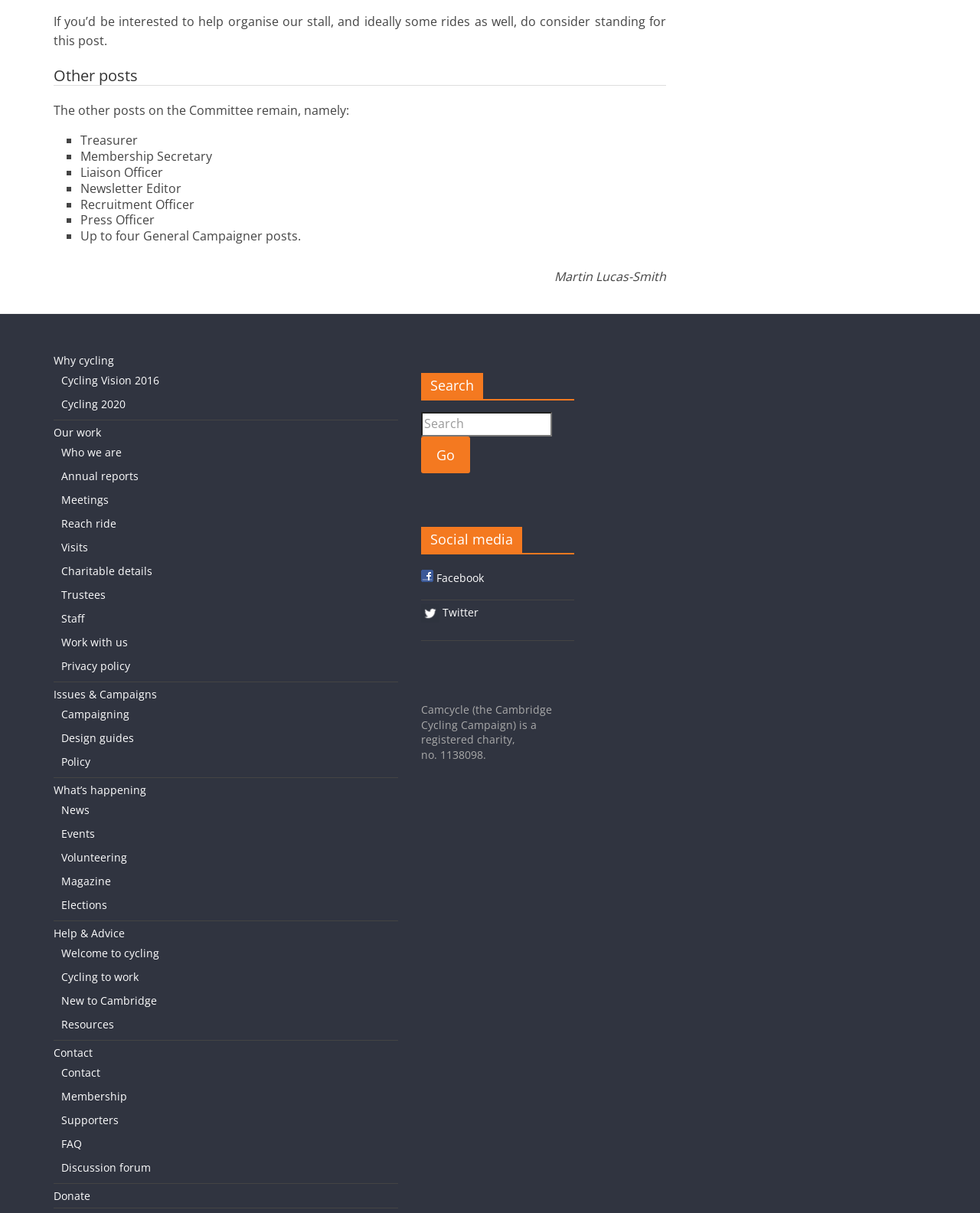Kindly respond to the following question with a single word or a brief phrase: 
What is the name of the charity mentioned on the webpage?

Camcycle